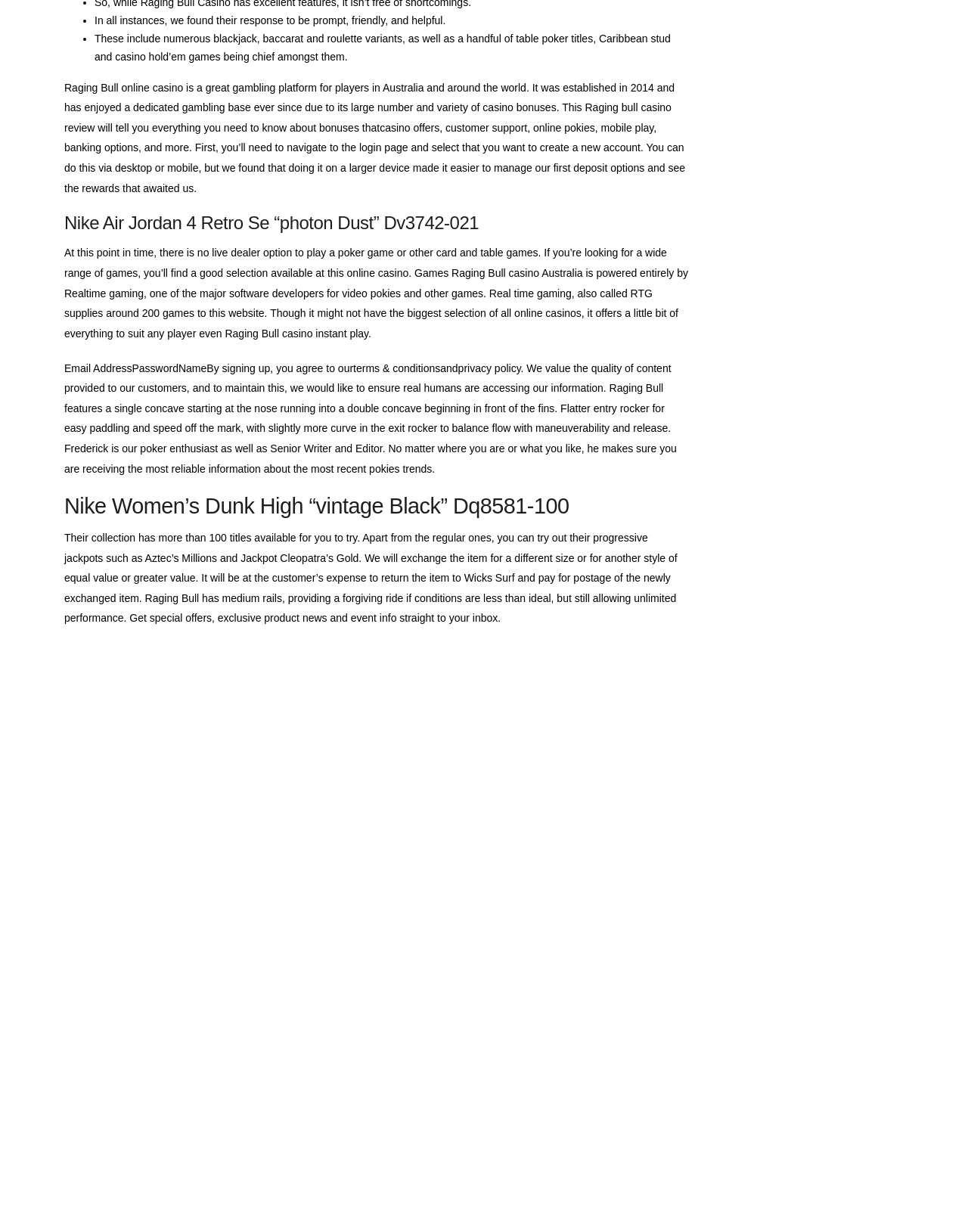Can you identify the bounding box coordinates of the clickable region needed to carry out this instruction: 'Click on the Facebook icon'? The coordinates should be four float numbers within the range of 0 to 1, stated as [left, top, right, bottom].

[0.068, 0.973, 0.097, 0.995]